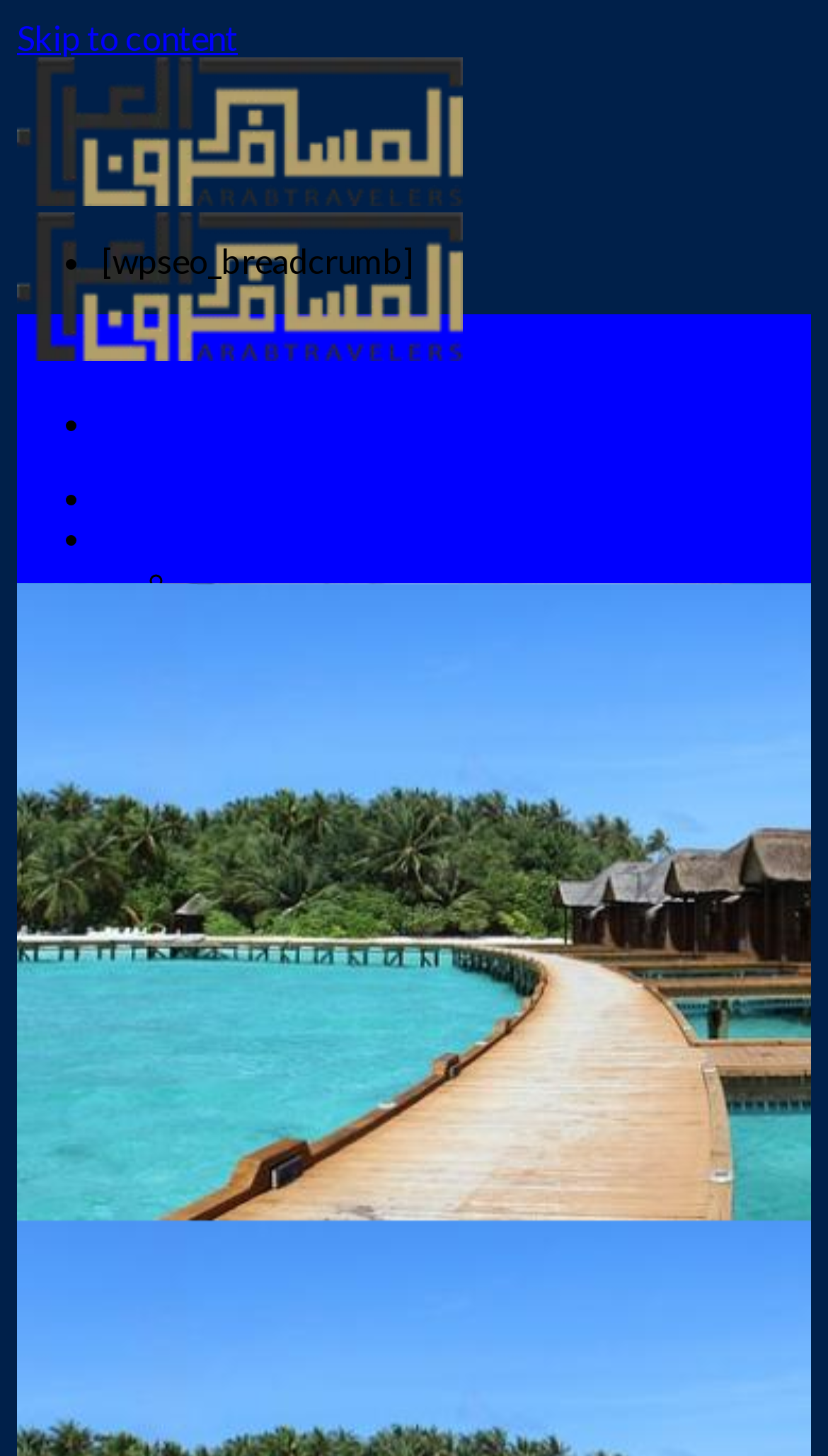Refer to the screenshot and answer the following question in detail:
What type of content is this webpage likely to provide?

Based on the presence of country names, search functionality, and breadcrumbs, this webpage is likely to provide travel-related information, such as destination guides, travel tips, or booking services.